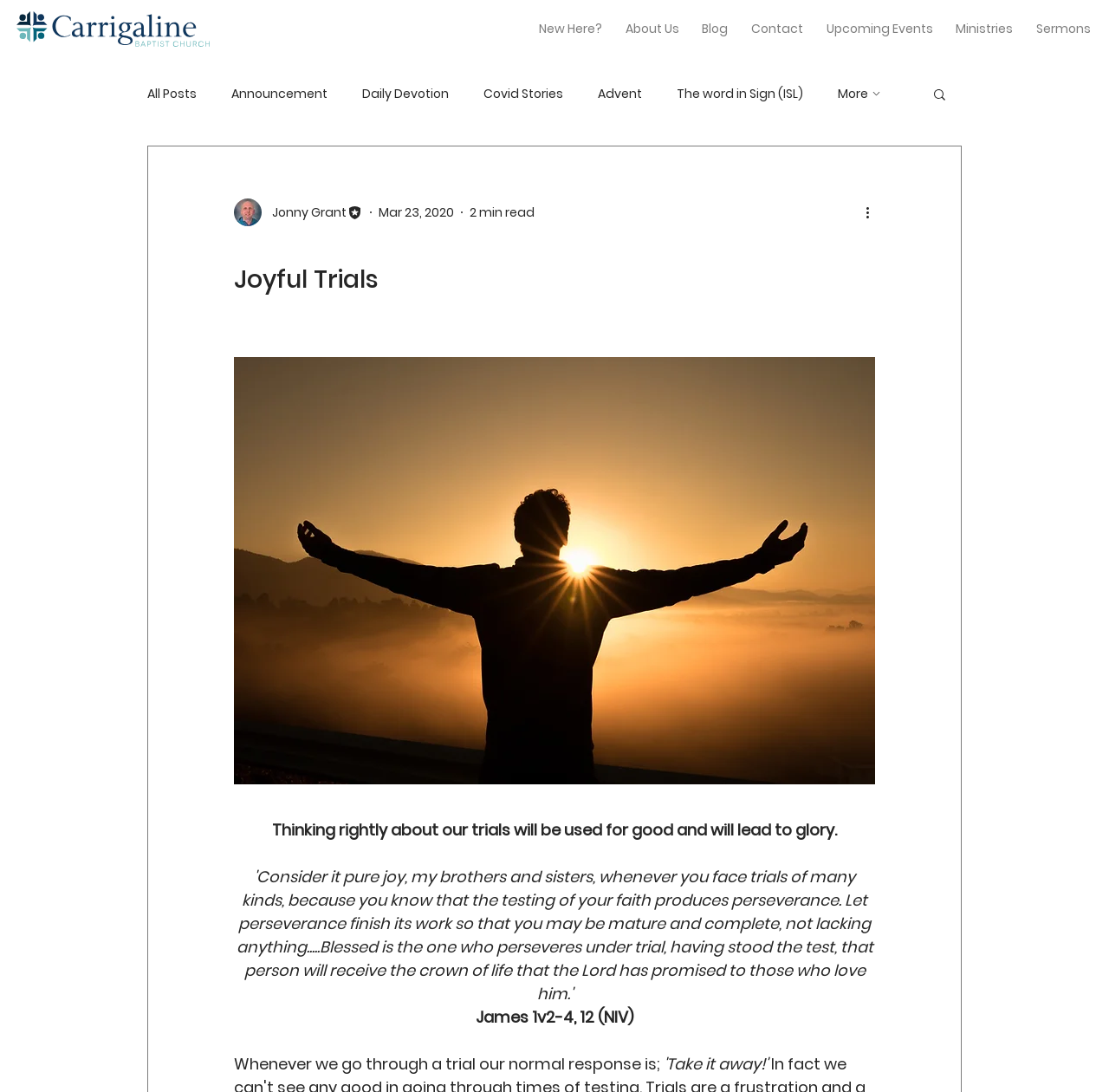Bounding box coordinates are specified in the format (top-left x, top-left y, bottom-right x, bottom-right y). All values are floating point numbers bounded between 0 and 1. Please provide the bounding box coordinate of the region this sentence describes: The word in Sign (ISL)

[0.61, 0.077, 0.724, 0.094]